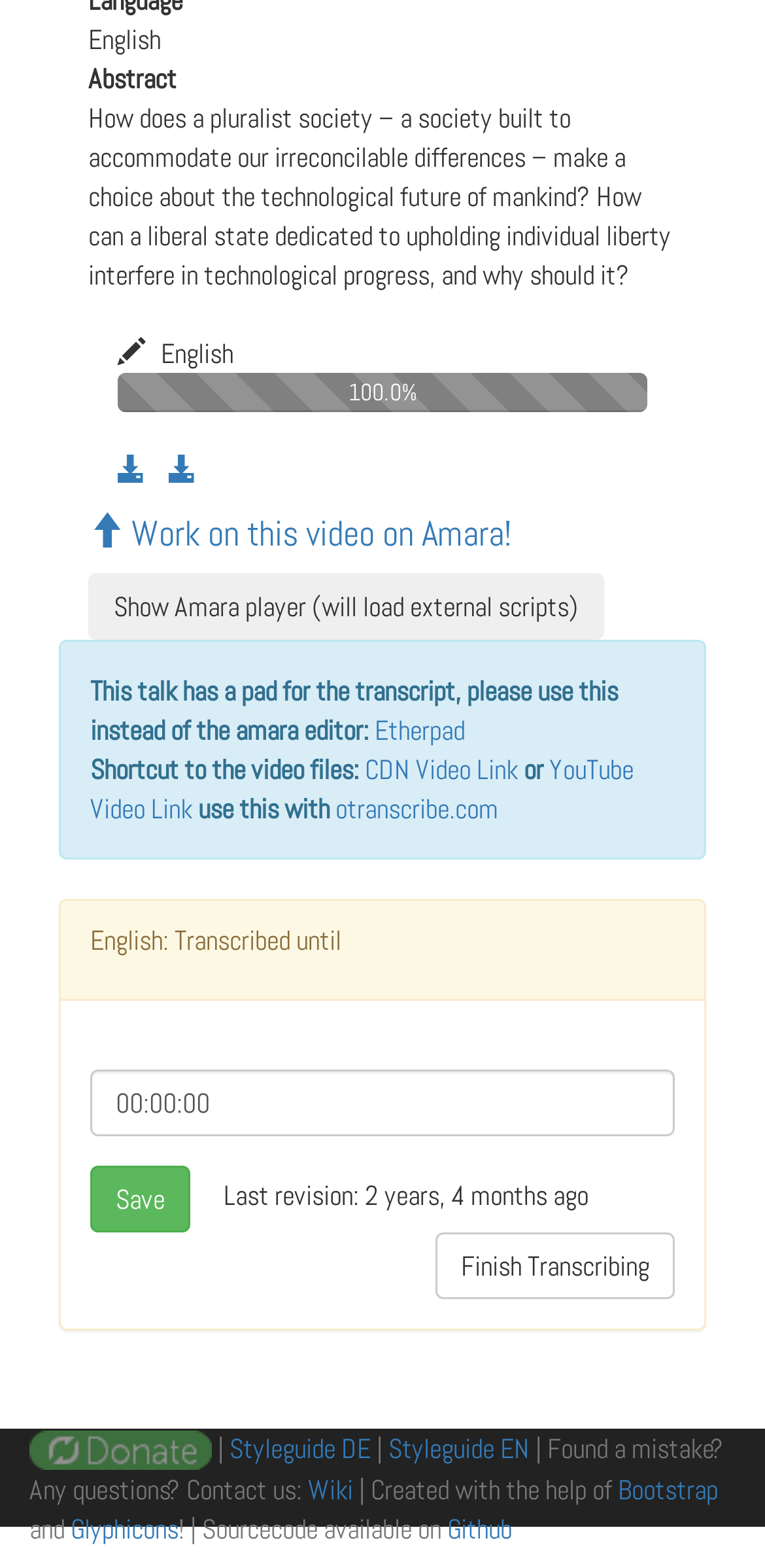Could you provide the bounding box coordinates for the portion of the screen to click to complete this instruction: "Click the 'Work on this video on Amara!' link"?

[0.115, 0.325, 0.669, 0.354]